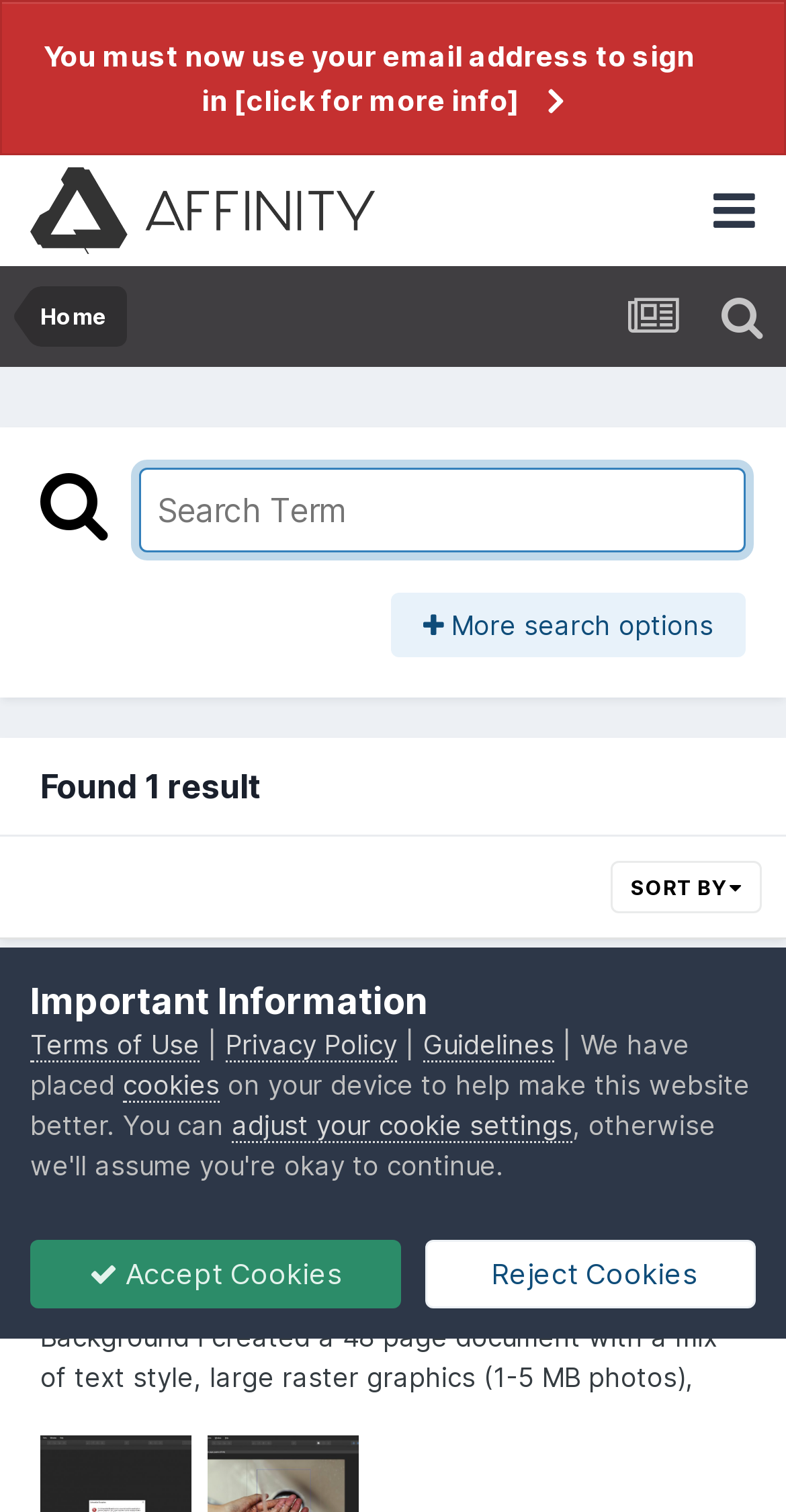Utilize the details in the image to give a detailed response to the question: How many search options are available?

I found the answer by looking at the link ' More search options' which is located next to the search textbox, indicating that there are more search options available.